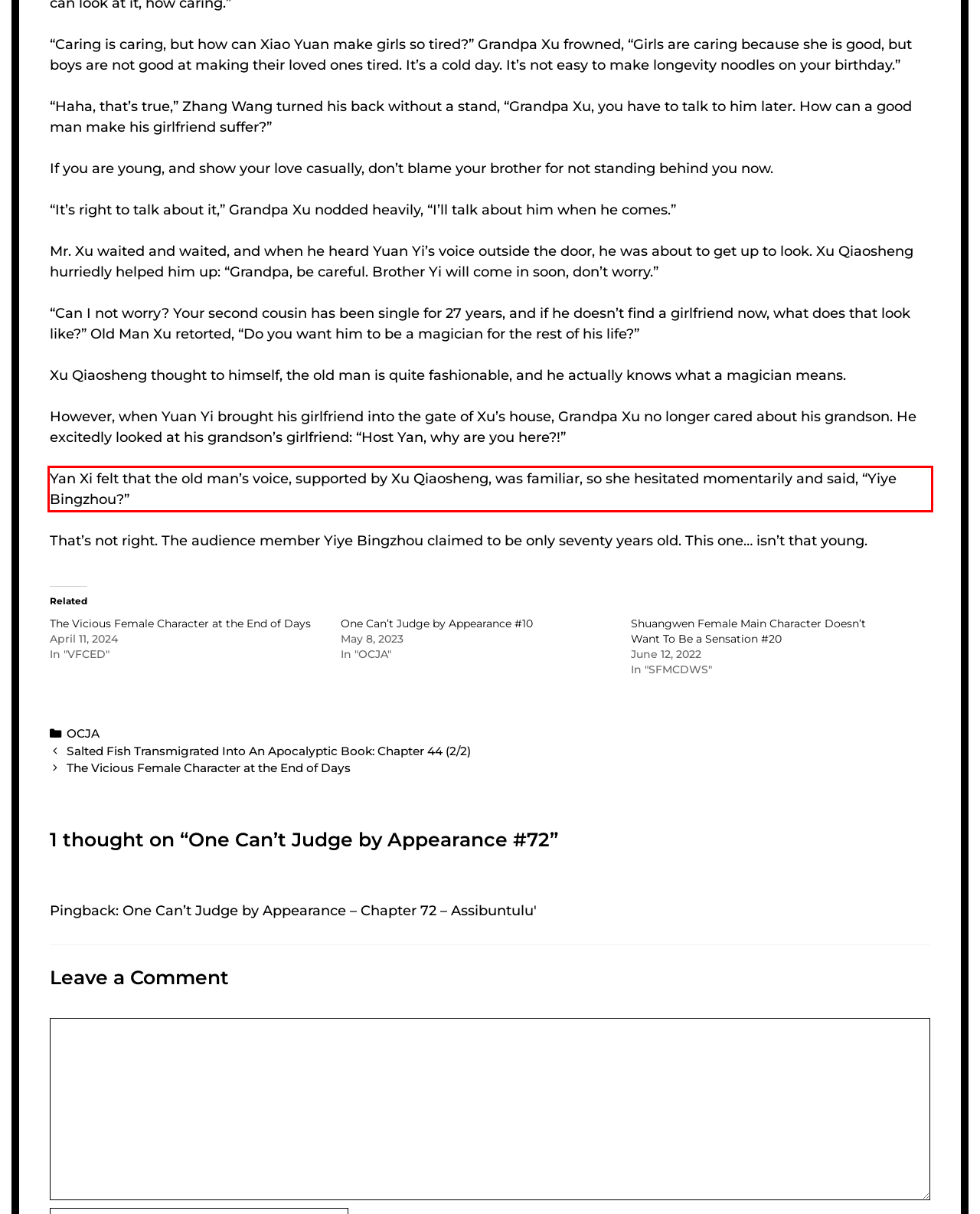From the provided screenshot, extract the text content that is enclosed within the red bounding box.

Yan Xi felt that the old man’s voice, supported by Xu Qiaosheng, was familiar, so she hesitated momentarily and said, “Yiye Bingzhou?”